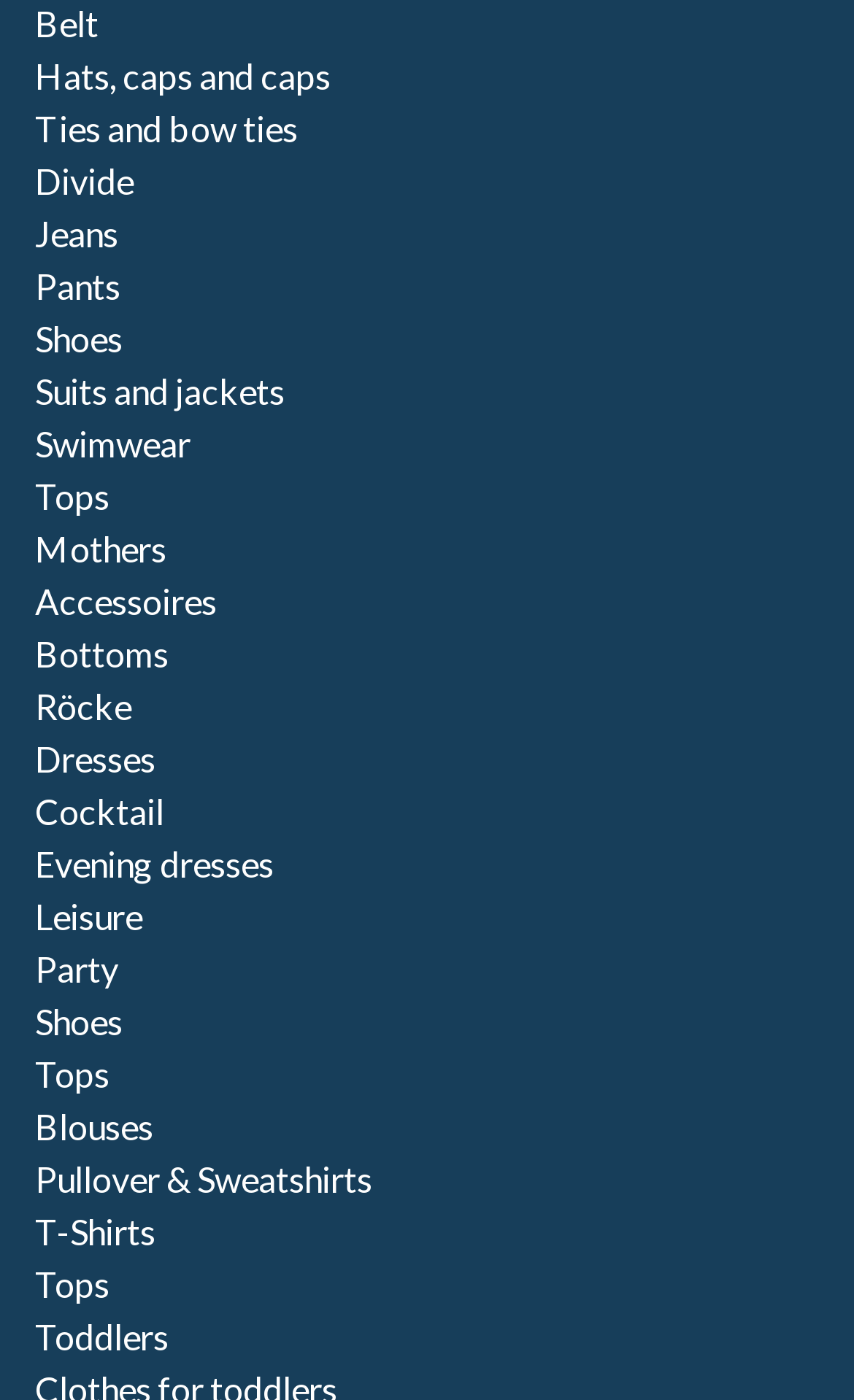Can I find accessories on this website?
Respond to the question with a well-detailed and thorough answer.

I see a link for 'Accessoires', which suggests that the website offers accessories in addition to clothing.